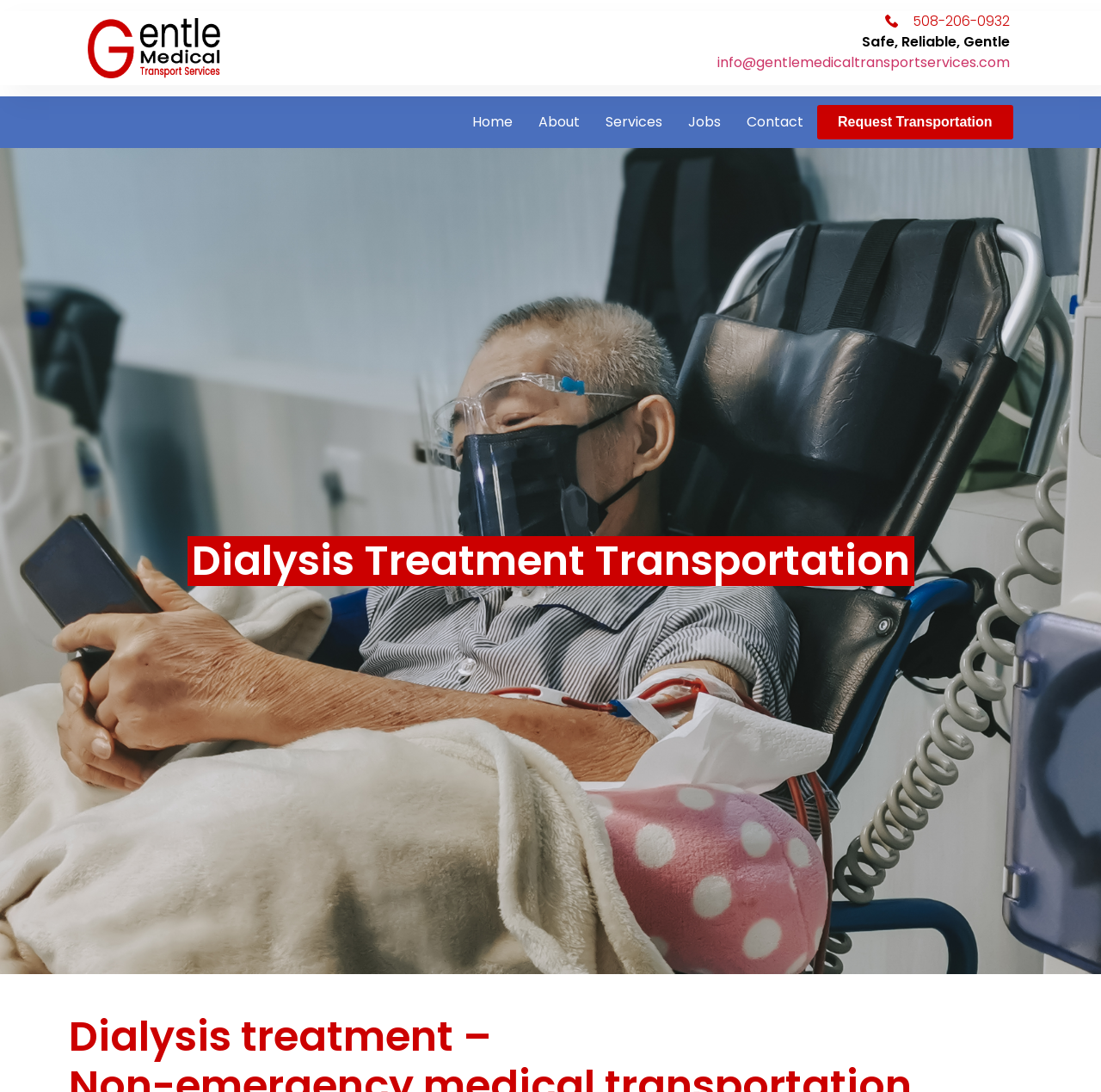Identify the bounding box of the HTML element described as: "Request Transportation".

[0.742, 0.096, 0.92, 0.128]